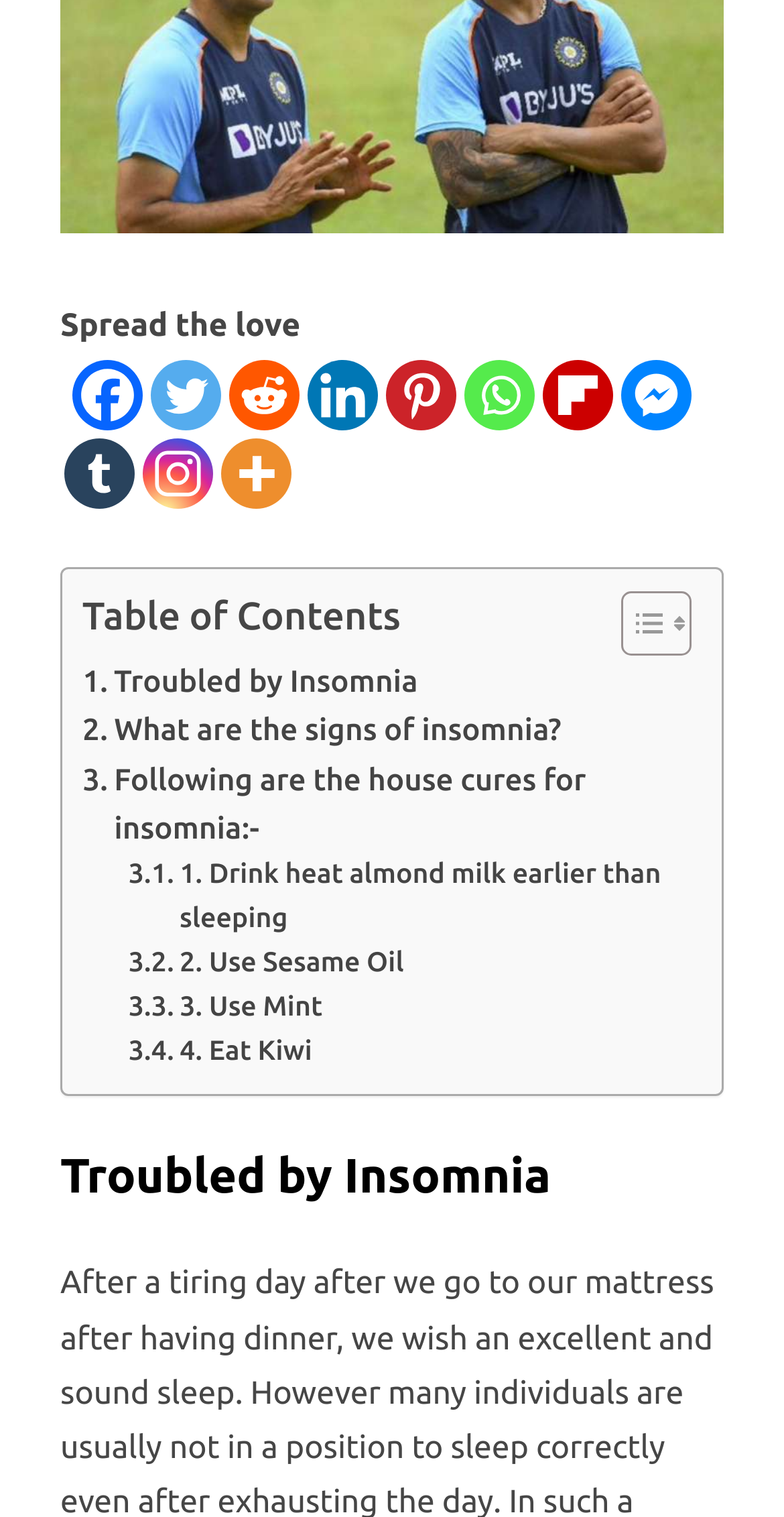Please locate the clickable area by providing the bounding box coordinates to follow this instruction: "Learn about using Kiwi to cure insomnia".

[0.164, 0.679, 0.398, 0.708]